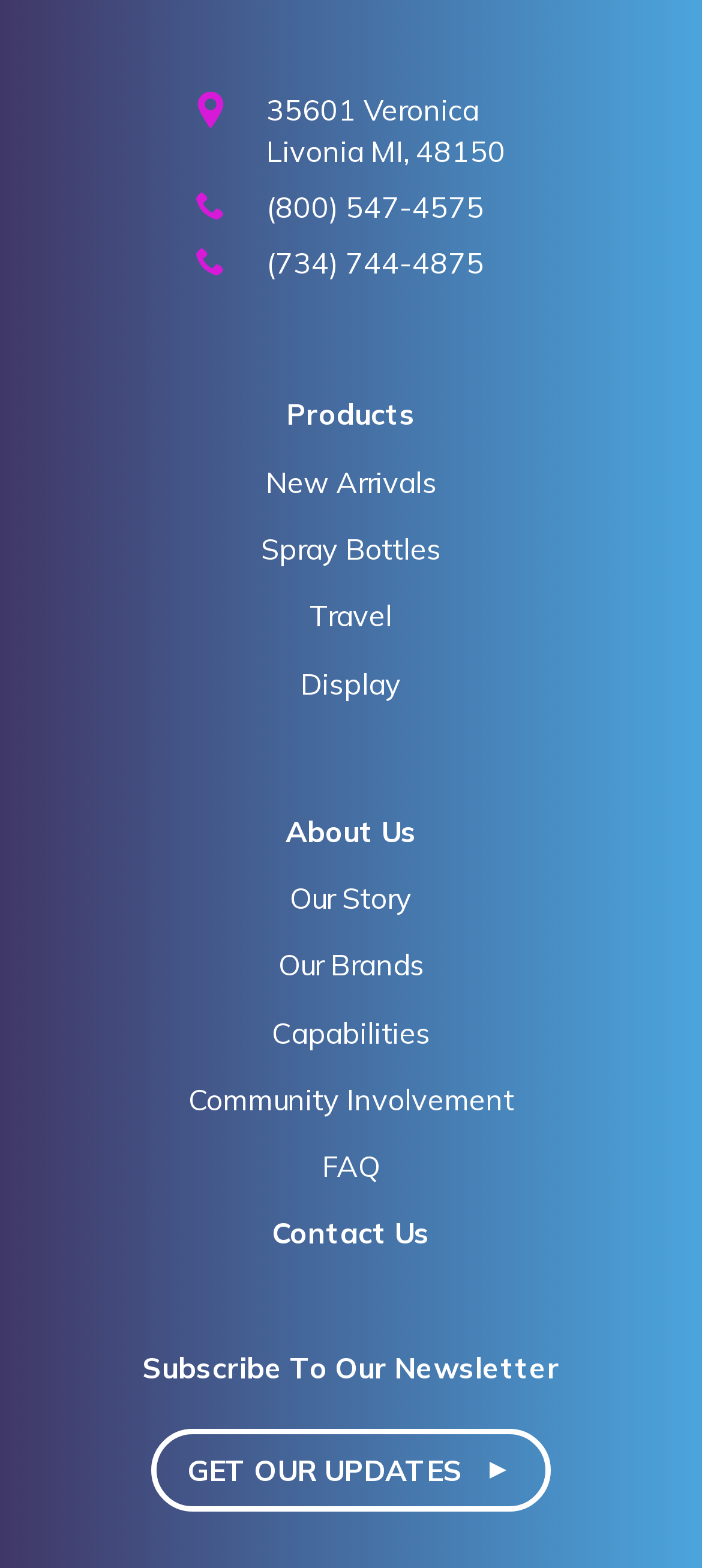Please provide the bounding box coordinates for the element that needs to be clicked to perform the instruction: "Learn about the company". The coordinates must consist of four float numbers between 0 and 1, formatted as [left, top, right, bottom].

[0.406, 0.518, 0.594, 0.541]